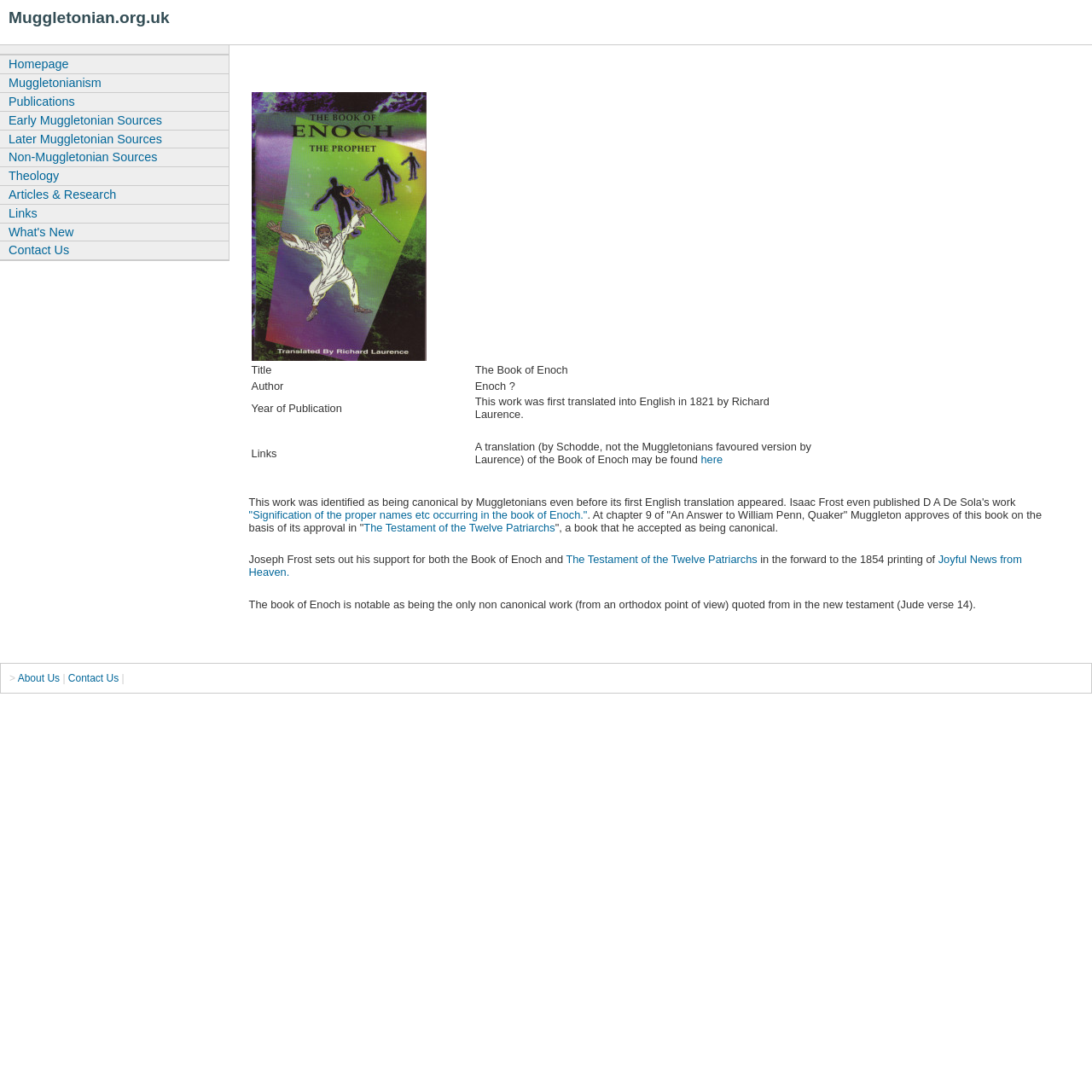Locate the bounding box coordinates of the element I should click to achieve the following instruction: "Follow the link to Joyful News from Heaven".

[0.228, 0.506, 0.936, 0.53]